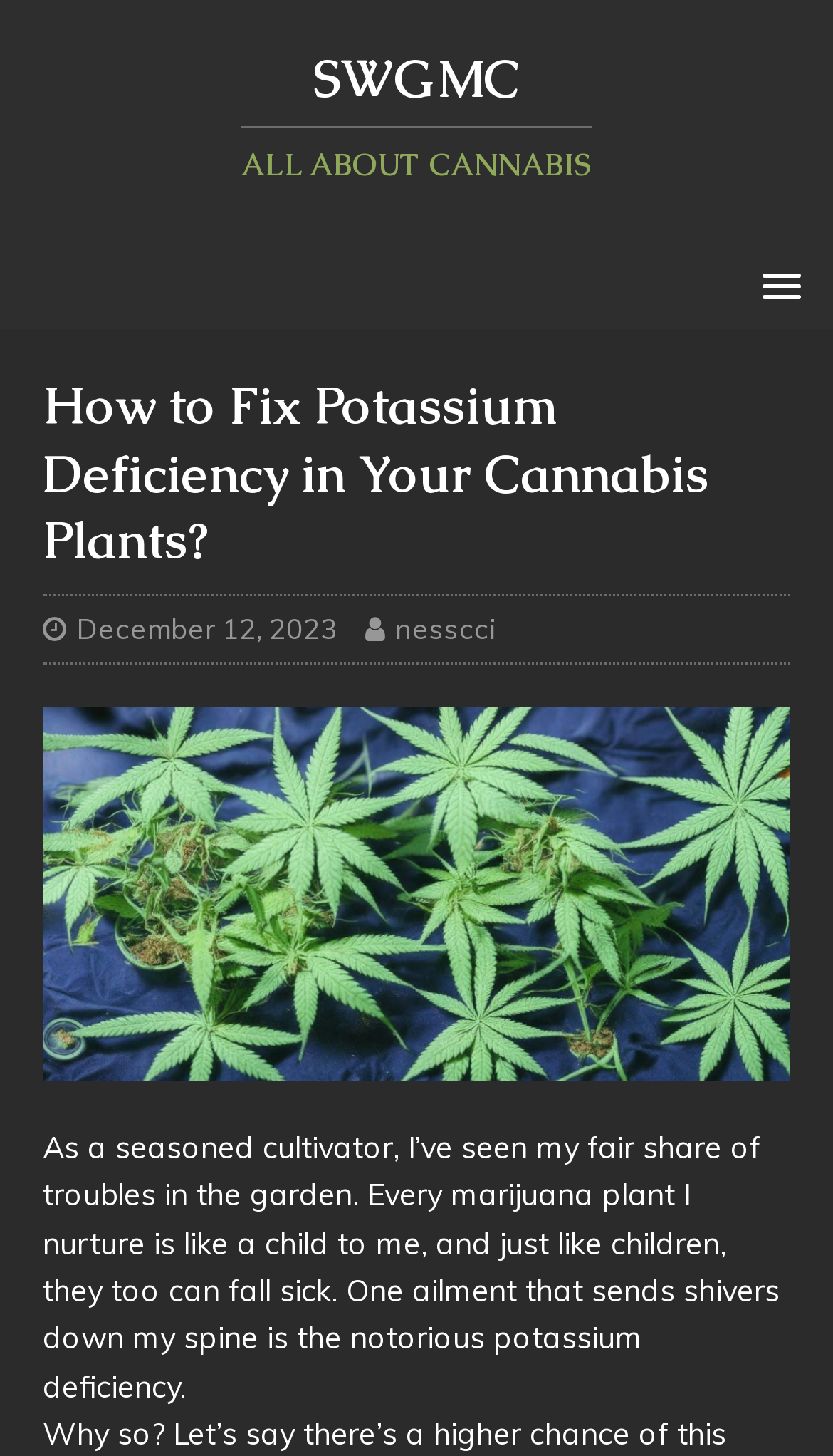What is the tone of the article?
Based on the visual, give a brief answer using one word or a short phrase.

Personal and experienced